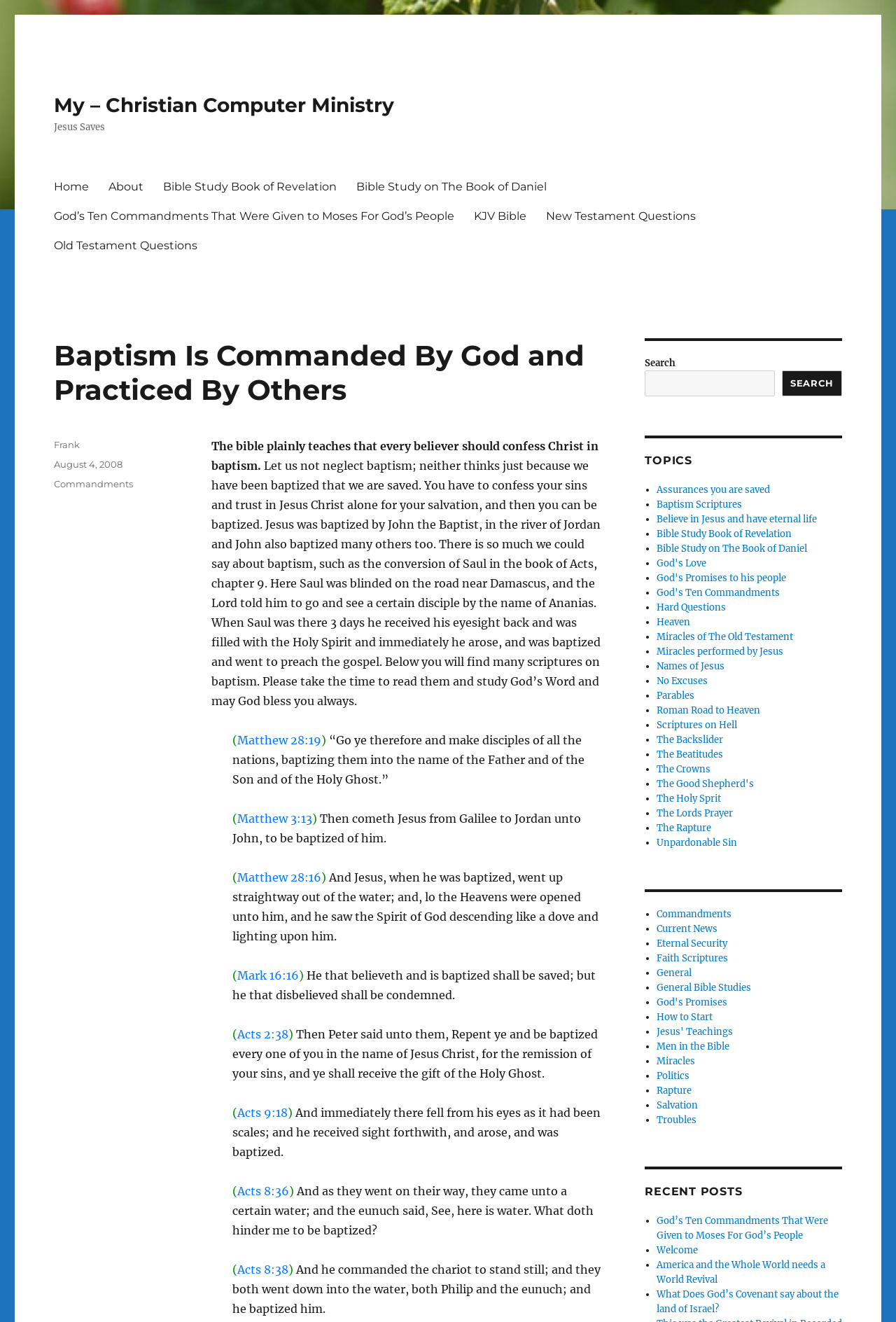Identify the bounding box for the UI element specified in this description: "USB flash drive to boot". The coordinates must be four float numbers between 0 and 1, formatted as [left, top, right, bottom].

None